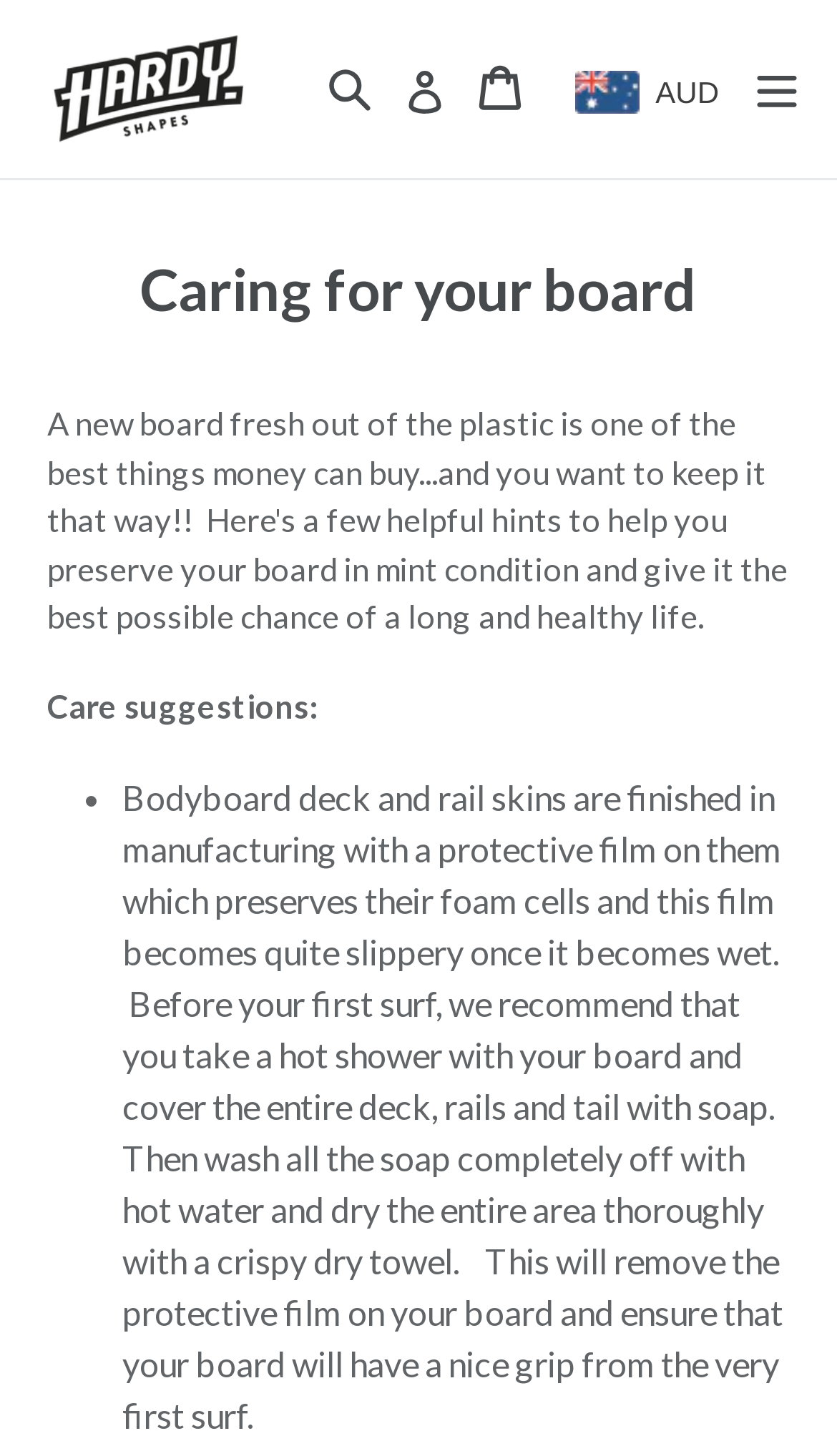Describe the webpage in detail, including text, images, and layout.

The webpage is about "Caring for your board" by Hardy Shapes. At the top, there is a header section with a logo image of Hardy Shapes on the left, a search button, a "Log in" link, and a "Cart" link on the right. Below the header, there is a currency selection section with options for AUD, USD, EUR, GBP, and CAD.

The main content of the page is a guide on how to care for a bodyboard. The title "Caring for your board" is prominently displayed at the top of the main content section. Below the title, there is a brief introduction to the importance of caring for a new board. 

The guide is presented in a list format, with a bullet point marked by a "•" symbol. The first care suggestion is to remove the protective film from the board by washing it with soap and hot water, and then drying it thoroughly with a towel. This will ensure a good grip on the board from the first surf. The text is detailed and provides step-by-step instructions.